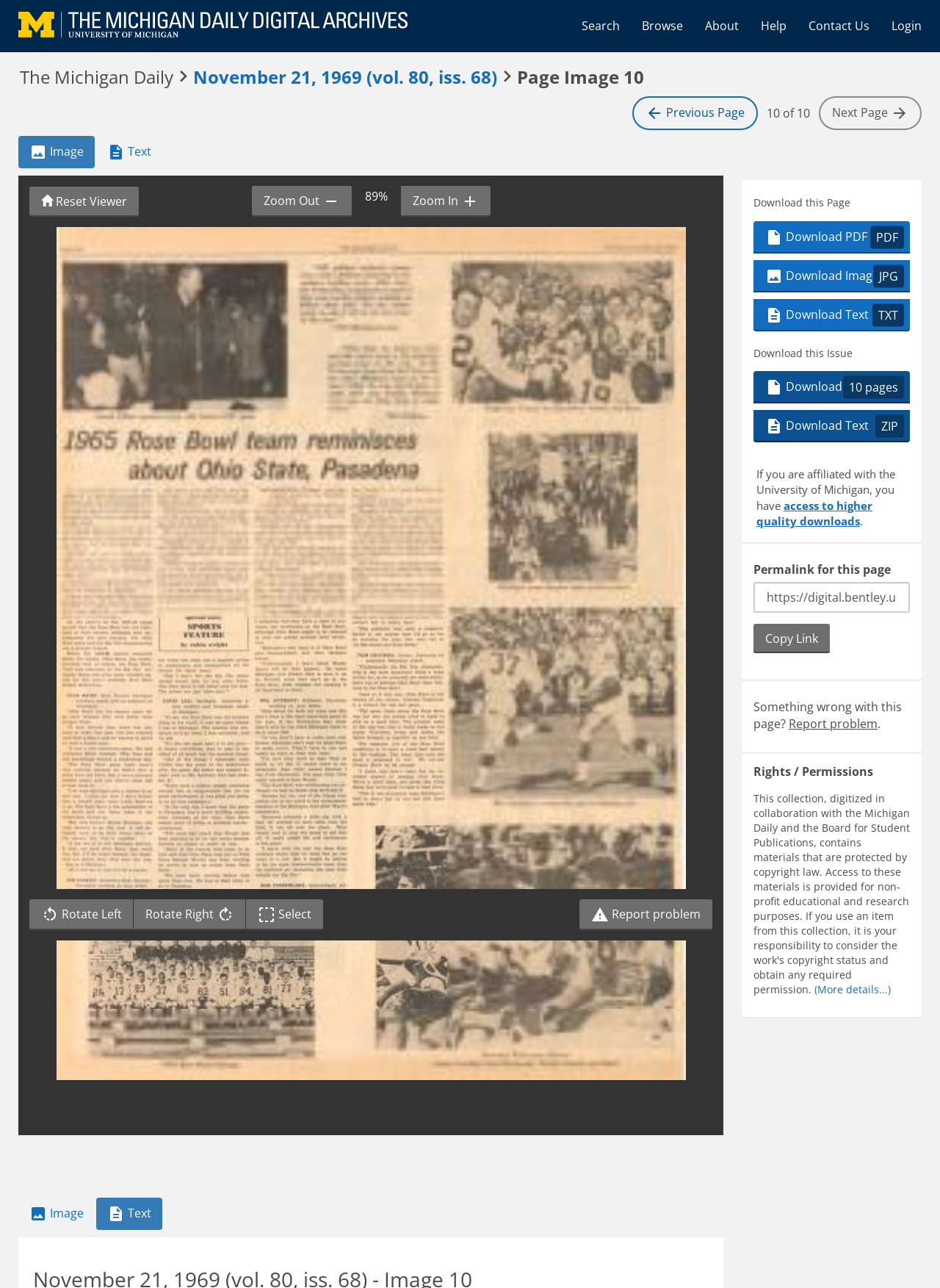Provide the text content of the webpage's main heading.

The Michigan Daily  November 21, 1969 (vol. 80, iss. 68)  Page Image 10